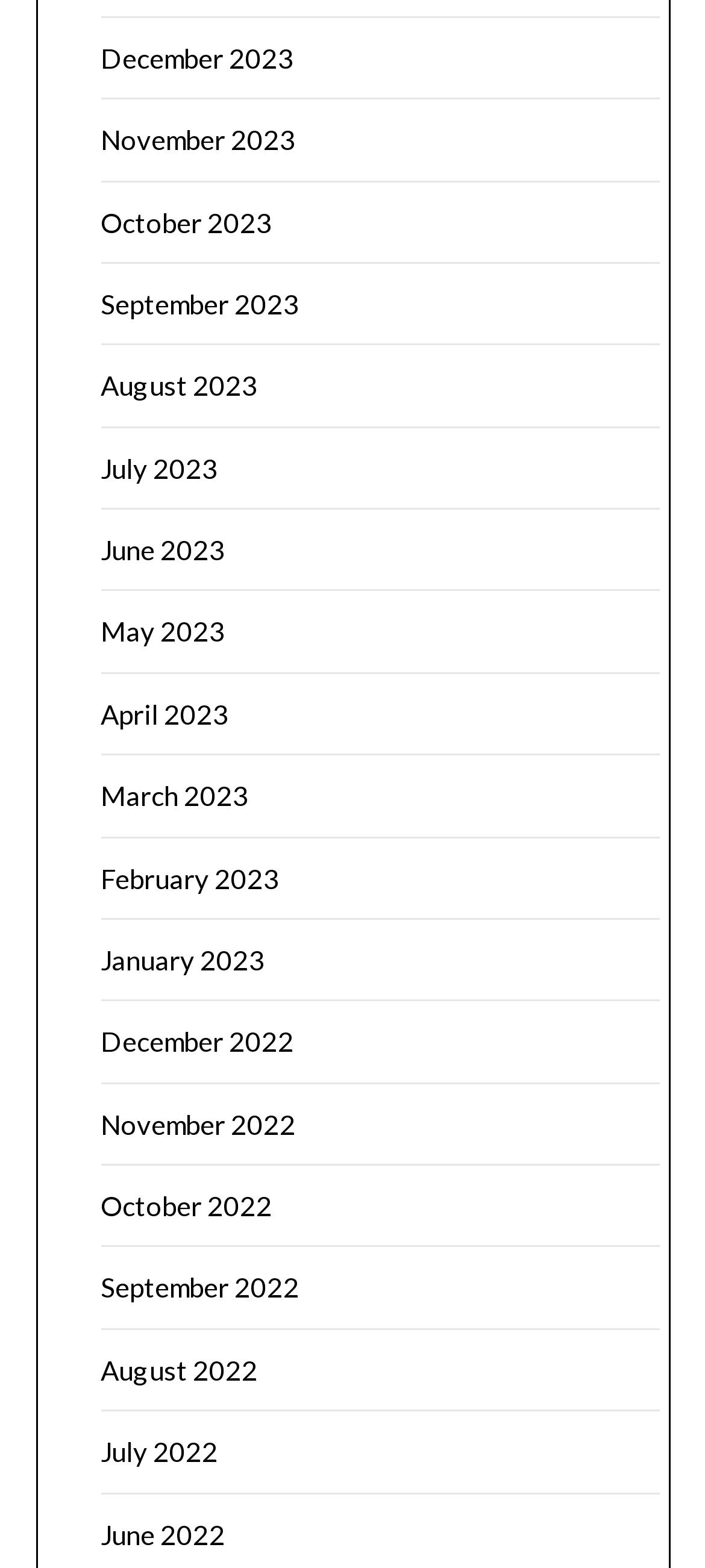Pinpoint the bounding box coordinates of the clickable area necessary to execute the following instruction: "View December 2023". The coordinates should be given as four float numbers between 0 and 1, namely [left, top, right, bottom].

[0.142, 0.026, 0.417, 0.047]